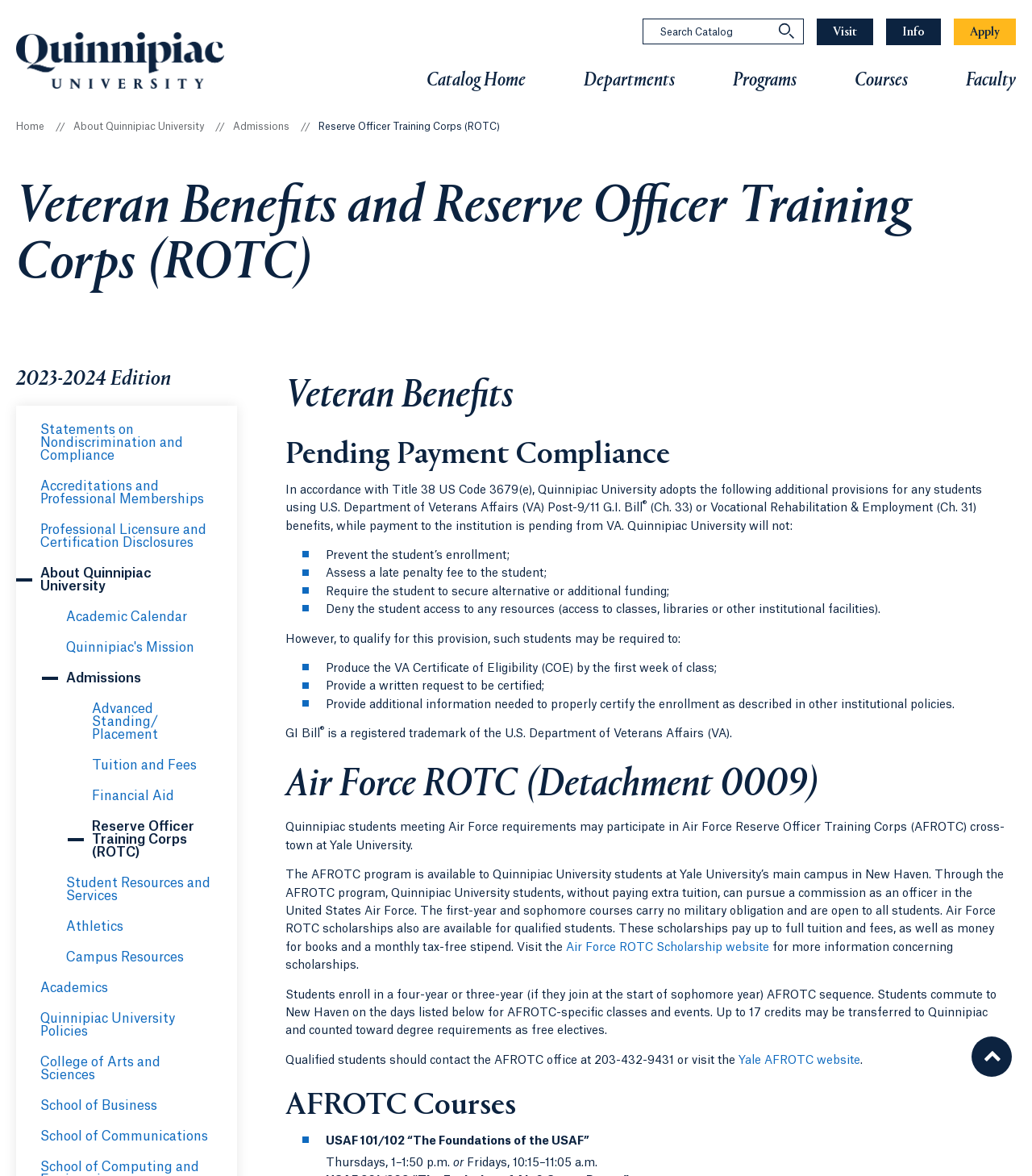Identify the bounding box of the HTML element described here: "Courses". Provide the coordinates as four float numbers between 0 and 1: [left, top, right, bottom].

[0.828, 0.049, 0.88, 0.088]